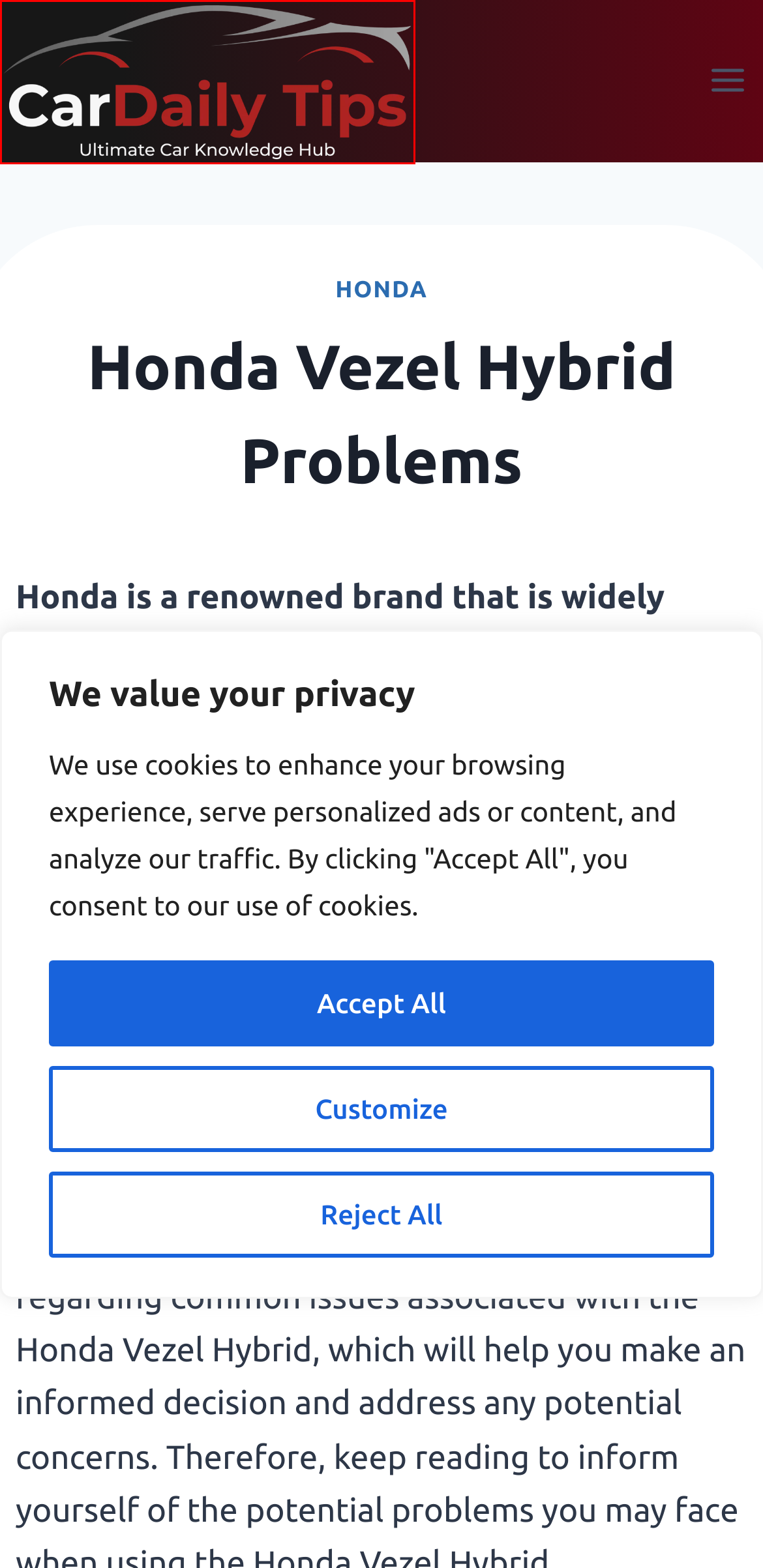You are provided a screenshot of a webpage featuring a red bounding box around a UI element. Choose the webpage description that most accurately represents the new webpage after clicking the element within the red bounding box. Here are the candidates:
A. Honda City Hybrid Problems - (Listen To Experts)
B. Honda Accord Hybrid Problems - What is Wrong With It?
C. Honda Fit Hybrid Problems - (Comprehensive Guide)
D. Honda – Car Daily Tips
E. How To Replace Battery In Honda Key Fob [Complete Guide]
F. Car Daily Tips
G. Honda Grace Hybrid Problems - (Discover True Facts Read This Frist)
H. Can a 75-inch TV Fit in a Honda Accord? - Read This First

F